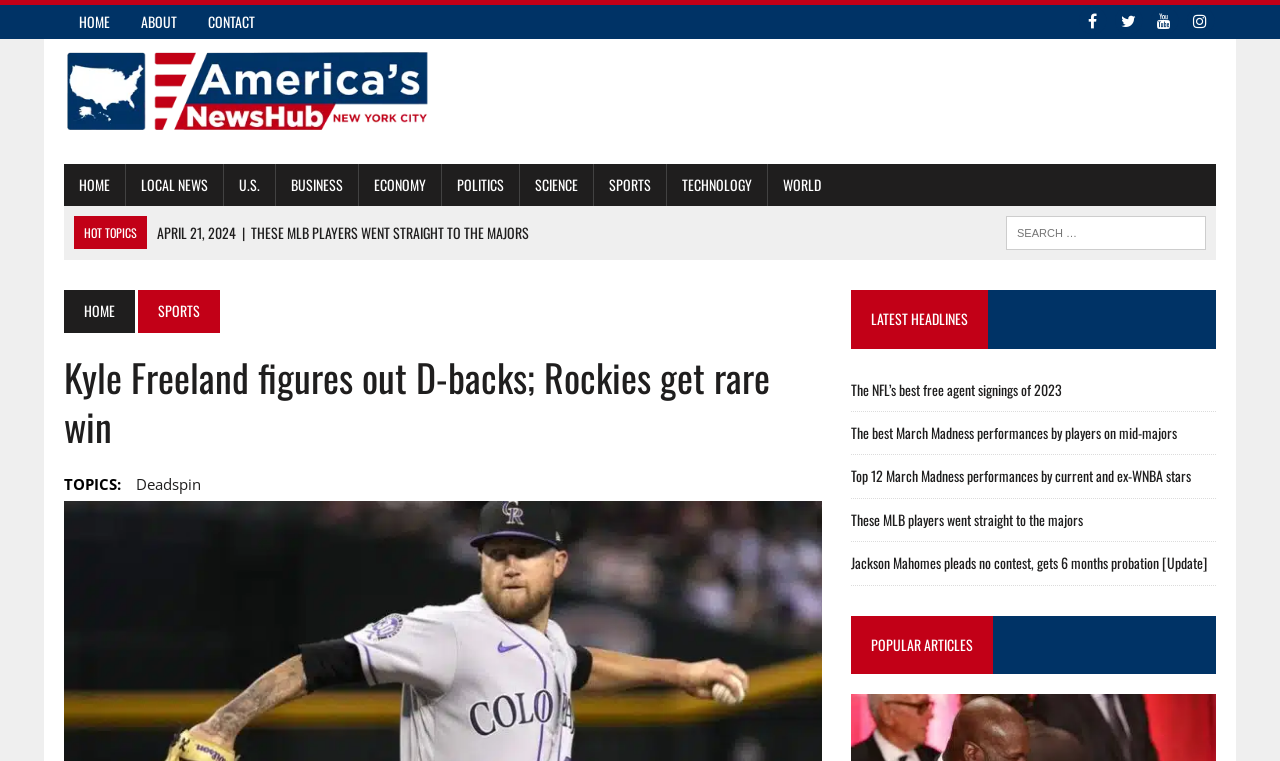Please identify the webpage's heading and generate its text content.

Kyle Freeland figures out D-backs; Rockies get rare win